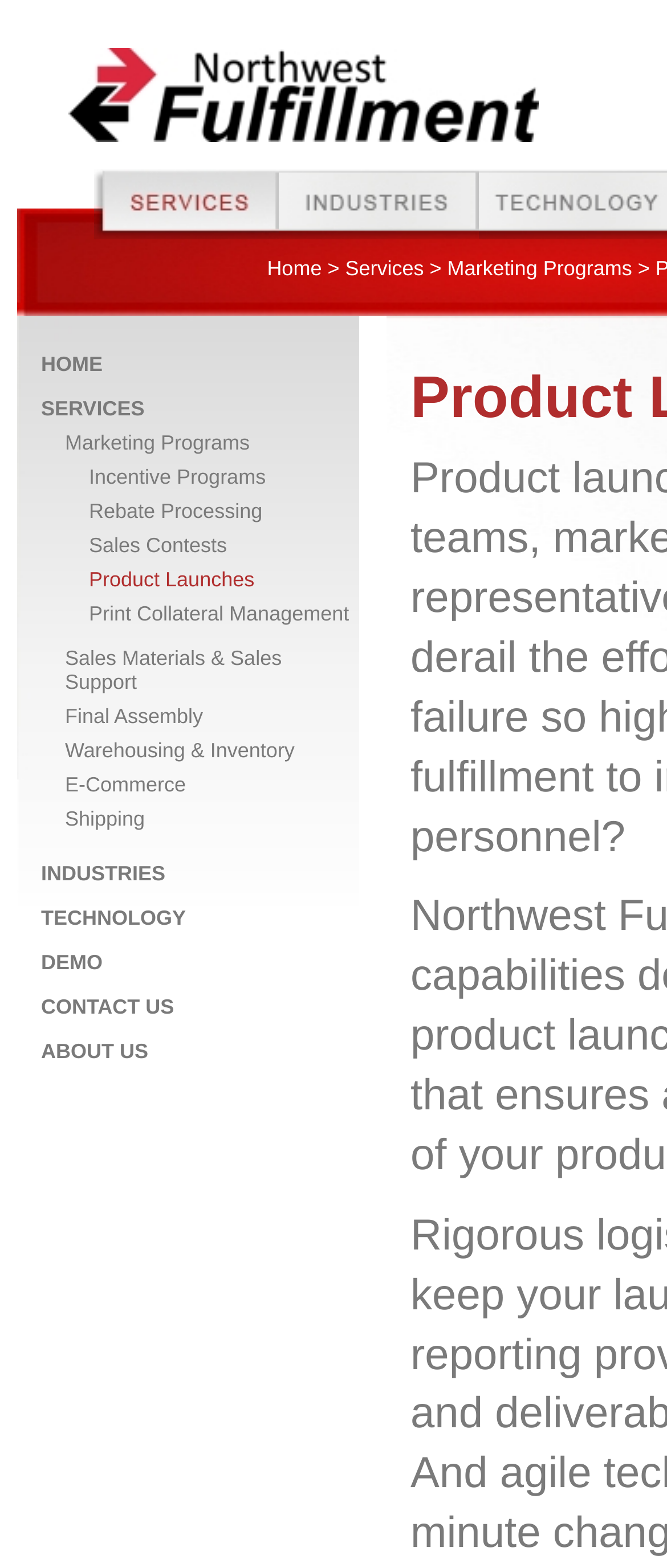What is the logo of Northwest Fulfillment?
Can you provide a detailed and comprehensive answer to the question?

The logo of Northwest Fulfillment is located at the top left corner of the webpage, with a bounding box coordinate of [0.026, 0.1, 0.808, 0.116]. It is an image element with the text 'NWFC Logo'.